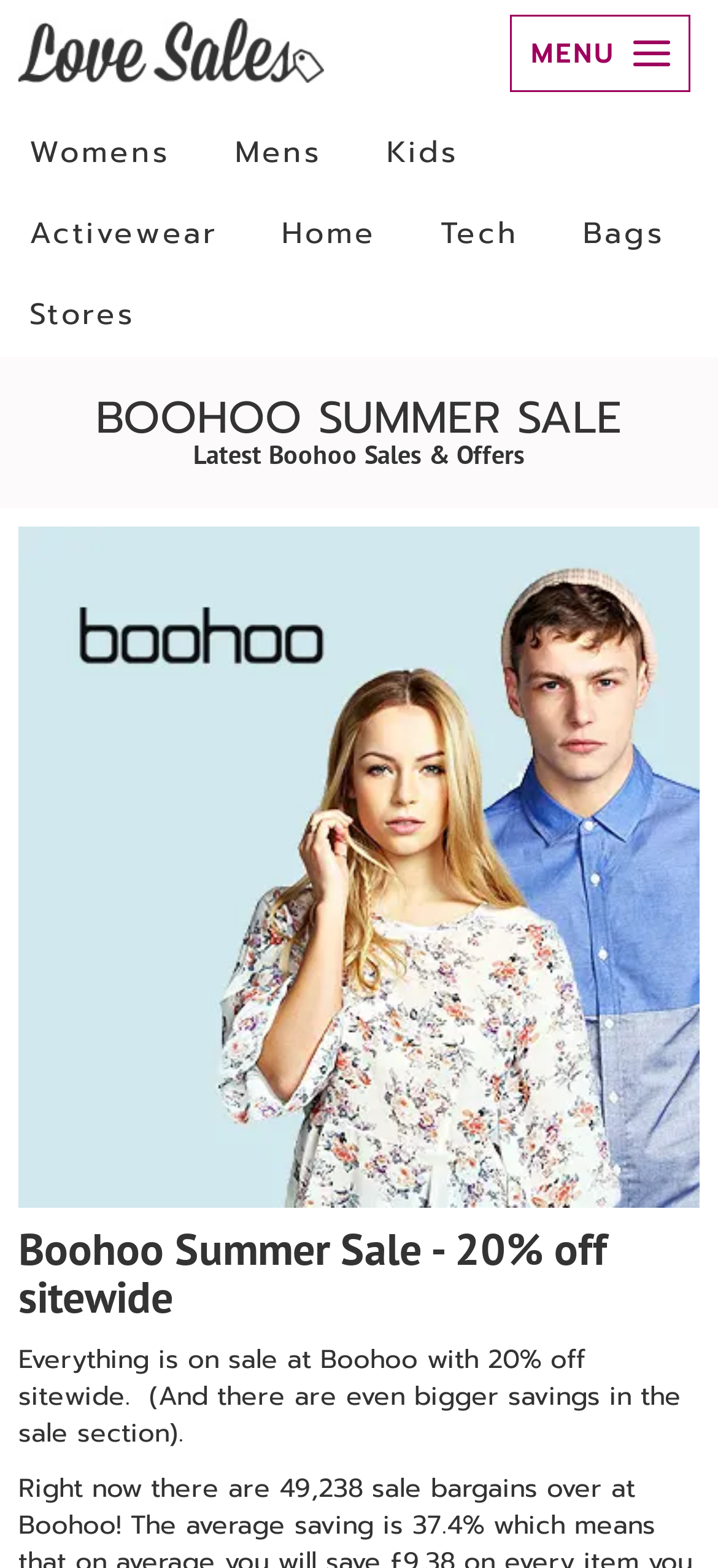Detail the various sections and features of the webpage.

The webpage is about the Boohoo Summer Sale, with a prominent heading "BOOHOO SUMMER SALE" at the top center of the page. Below this heading, there is another heading "Latest Boohoo Sales & Offers" that spans the width of the page. 

On the top right corner, there is a "MENU" button. On the top left, there is a table layout with a "LoveSales" link and an image with the same name. 

Below the headings, there are several links arranged horizontally, including "Womens", "Mens", "Kids", "Activewear", "Home", "Tech", "Bags", and "Stores". These links are divided into two rows, with the first row containing the first four links and the second row containing the remaining four links.

Further down the page, there is a large link "Boohoo Sale" that spans almost the entire width of the page, accompanied by an image with the same name. Below this link, there is a heading "Boohoo Summer Sale - 20% off sitewide" that is also centered on the page. 

Finally, there is a block of text that summarizes the sale, stating that everything is on sale at Boohoo with 20% off sitewide, and that there are even bigger savings in the sale section.